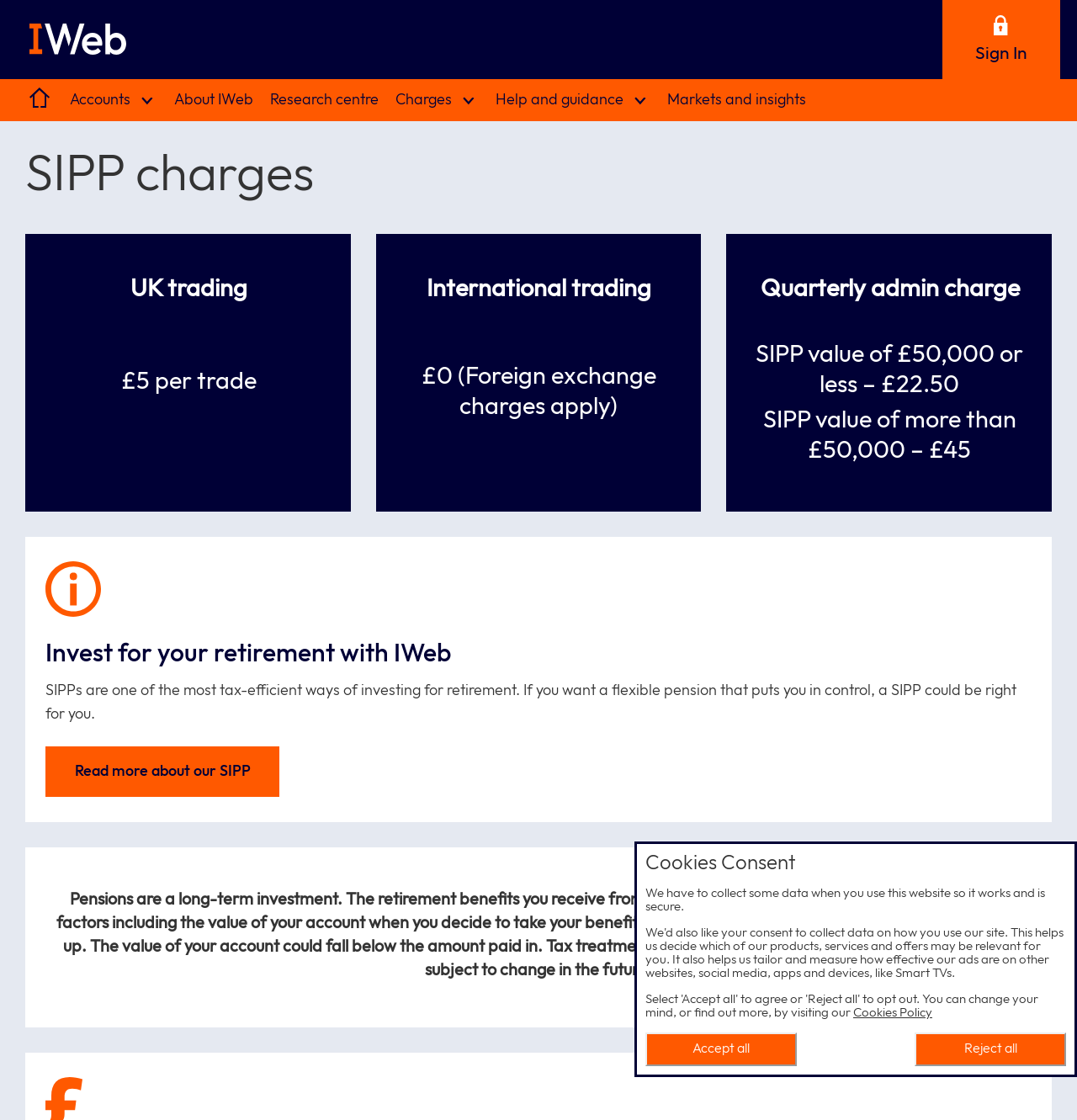Please answer the following query using a single word or phrase: 
What is the purpose of a SIPP?

Investing for retirement